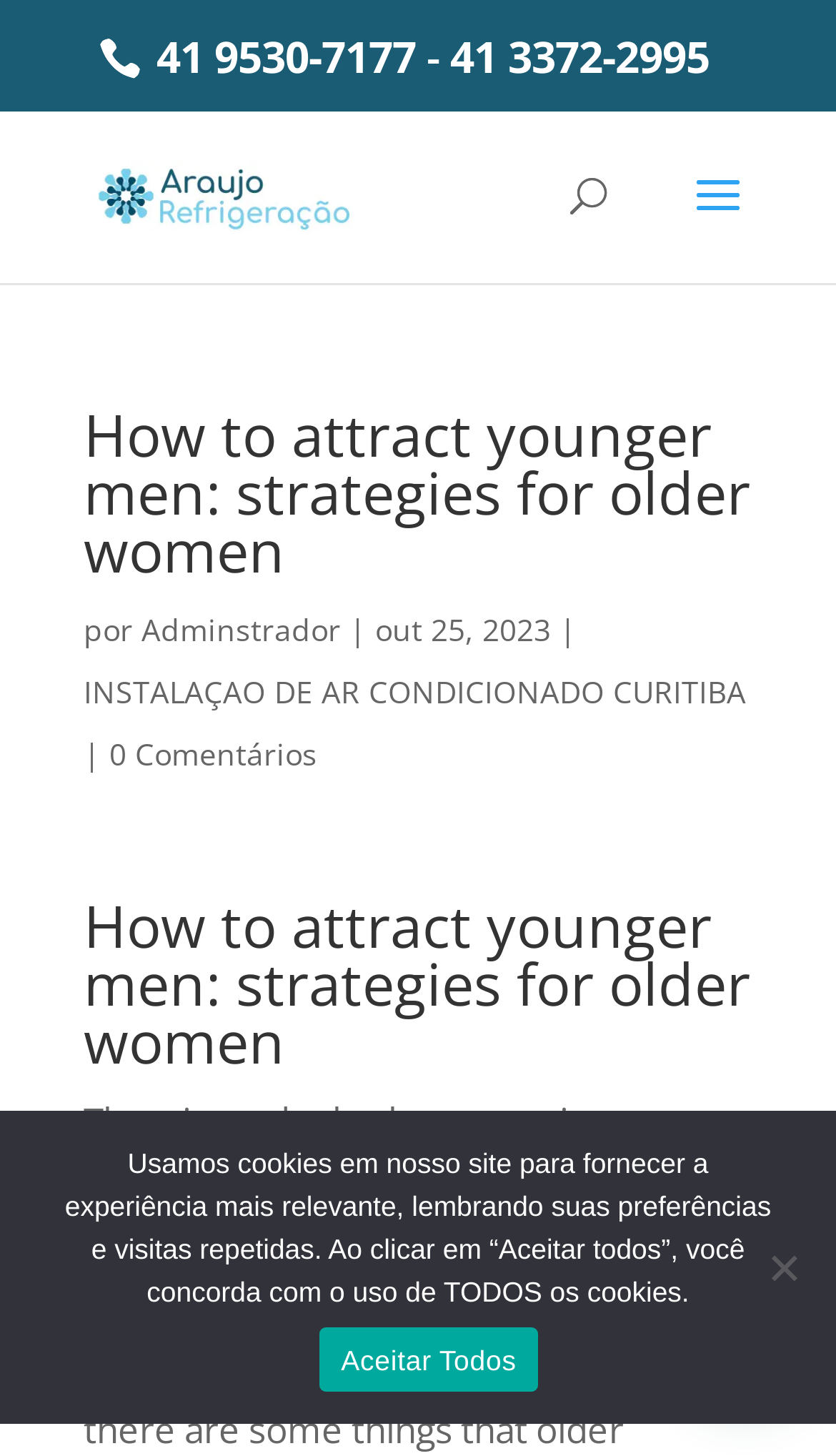Locate the heading on the webpage and return its text.

How to attract younger men: strategies for older women